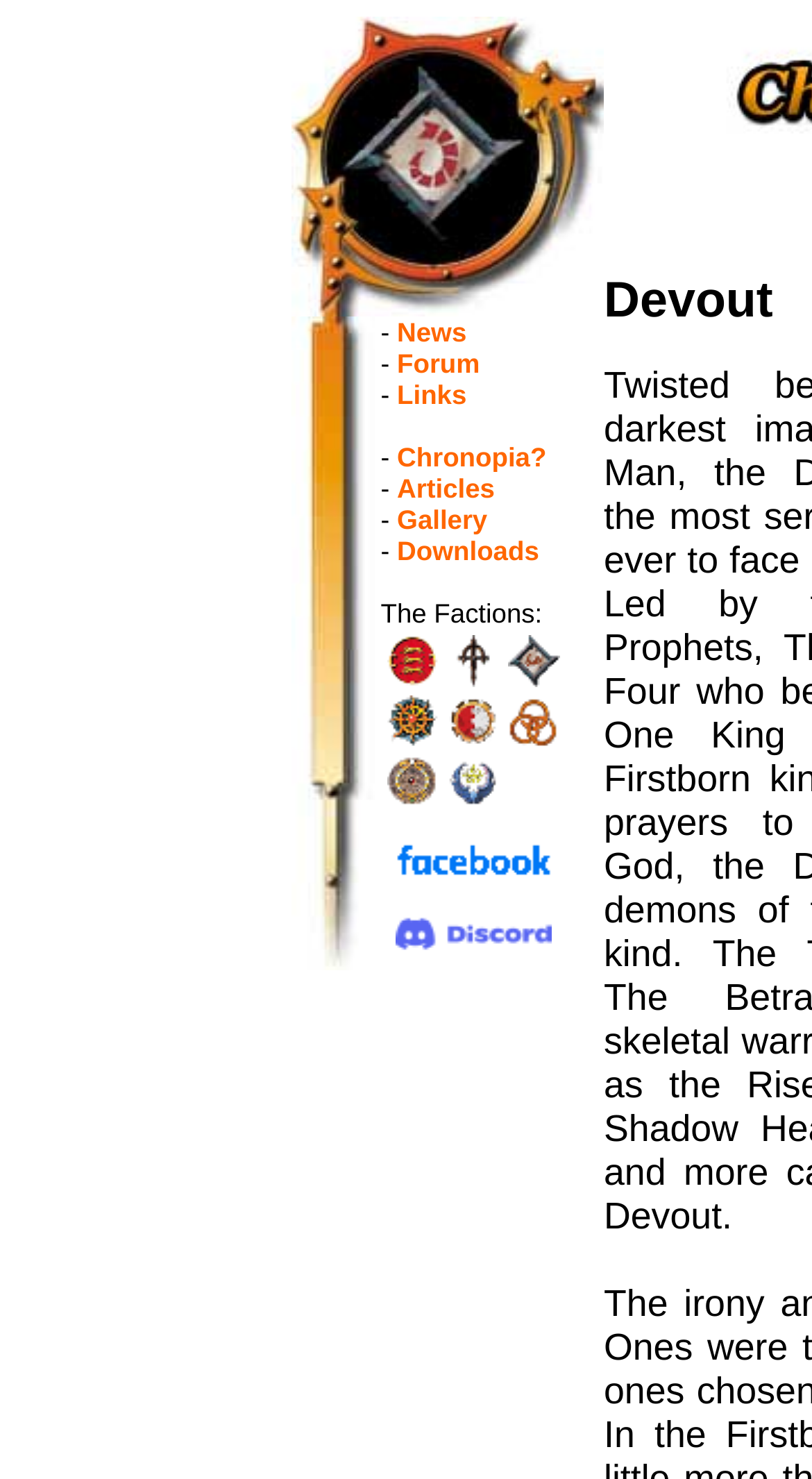What is the purpose of this webpage?
Please answer the question as detailed as possible.

The answer can be found by examining the overall structure and content of the webpage. The webpage contains news, articles, pictures, downloads, and other resources related to Chronopia, which suggests that its purpose is to support the game.